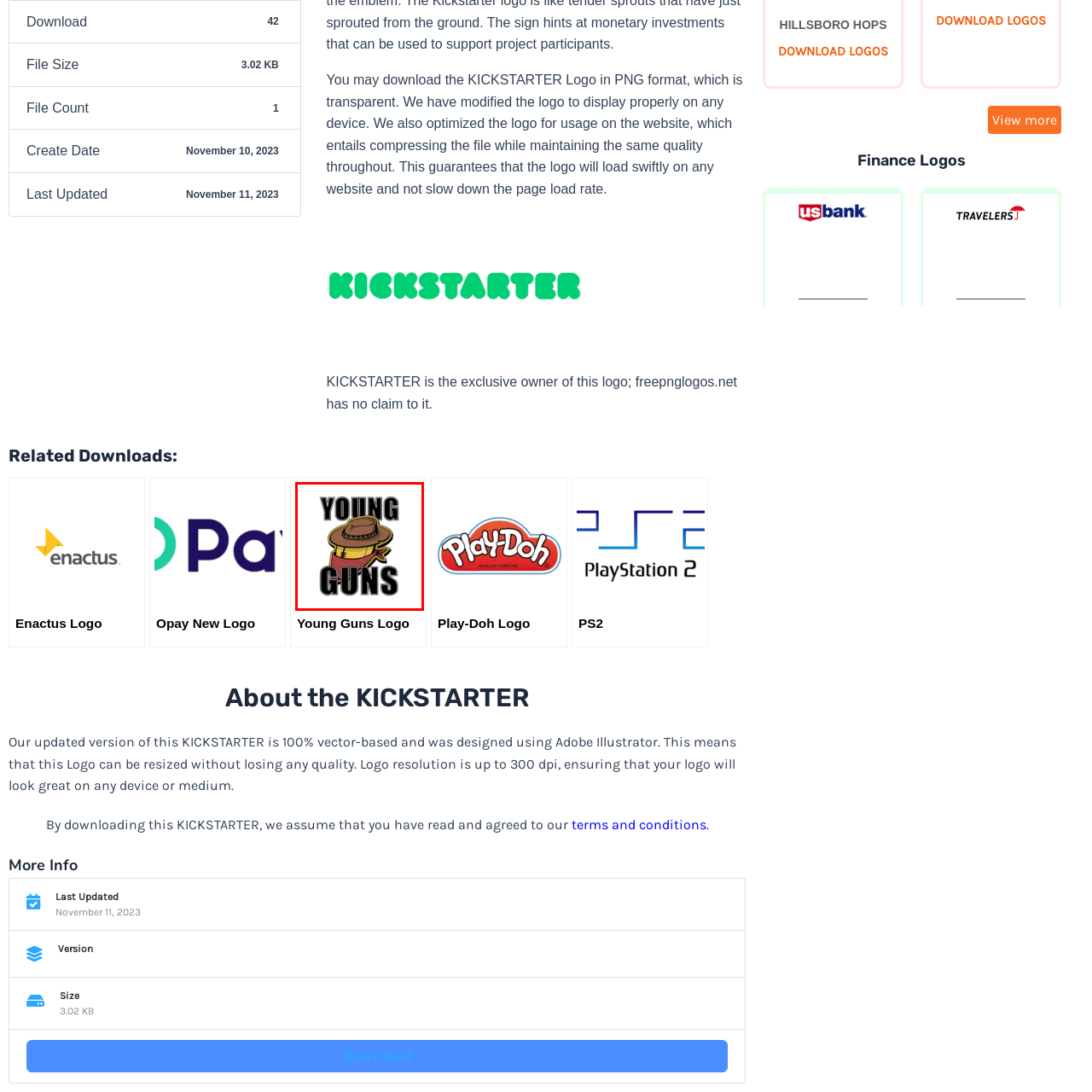What is the font style of the words 'YOUNG GUNS'?
Observe the image within the red bounding box and respond to the question with a detailed answer, relying on the image for information.

The words 'YOUNG GUNS' are positioned to frame the character, and they are in a bold and striking font style, which emphasizes the name of the brand and makes the logo eye-catching and memorable.